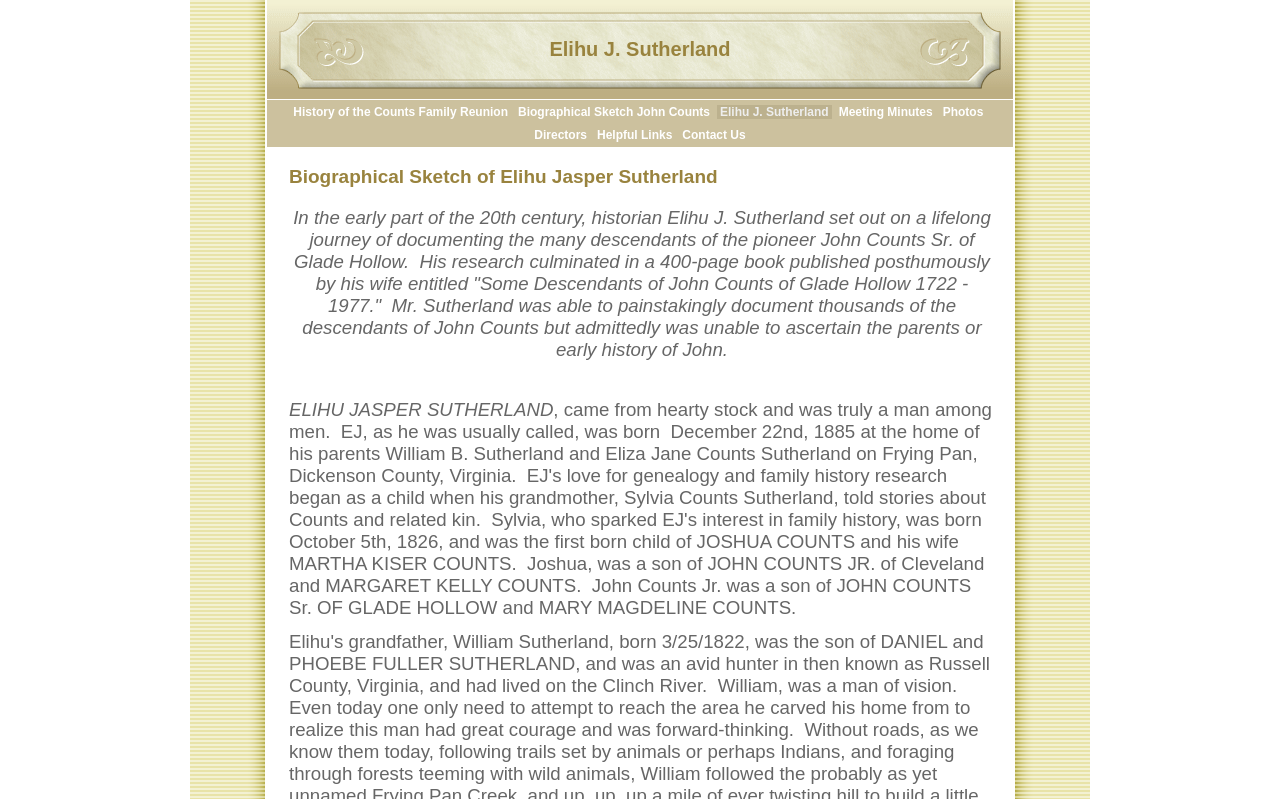Identify the title of the webpage and provide its text content.

Elihu J. Sutherland